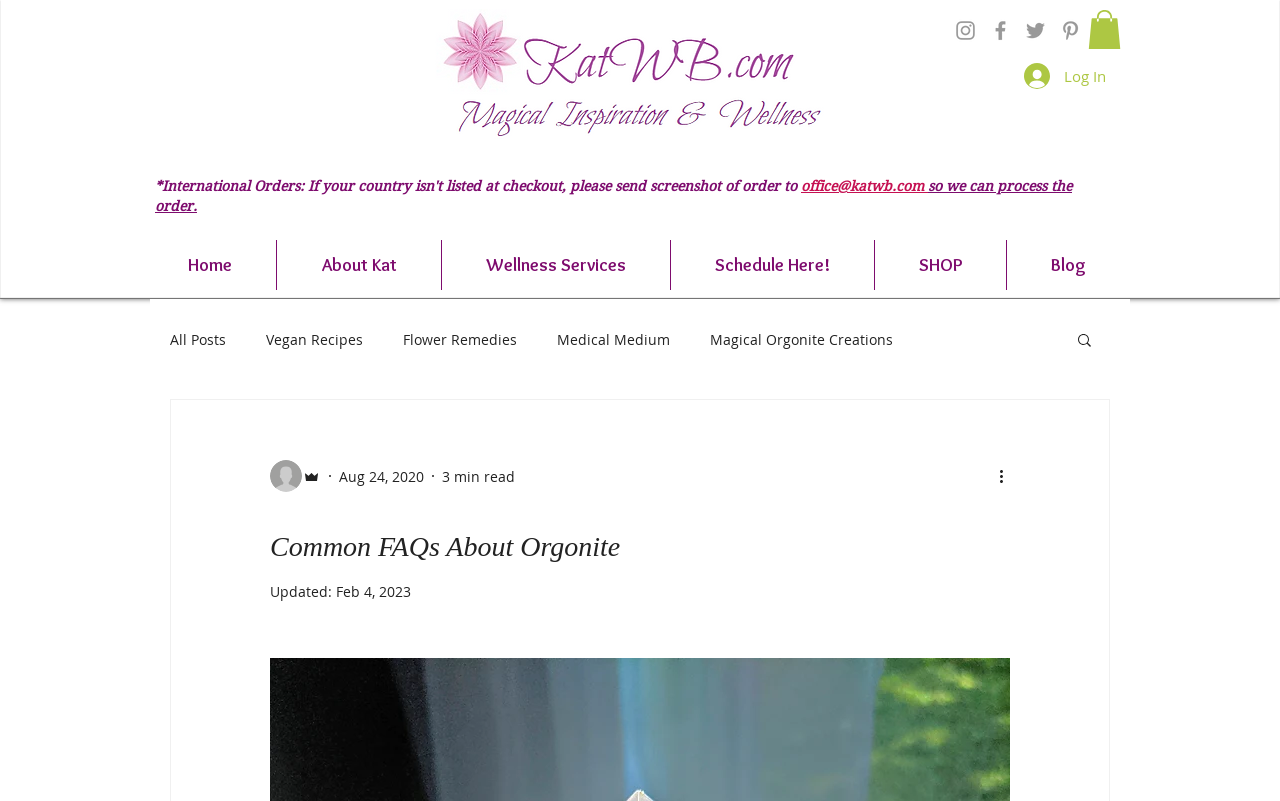Please predict the bounding box coordinates of the element's region where a click is necessary to complete the following instruction: "Read more about orgonite". The coordinates should be represented by four float numbers between 0 and 1, i.e., [left, top, right, bottom].

[0.211, 0.648, 0.789, 0.707]